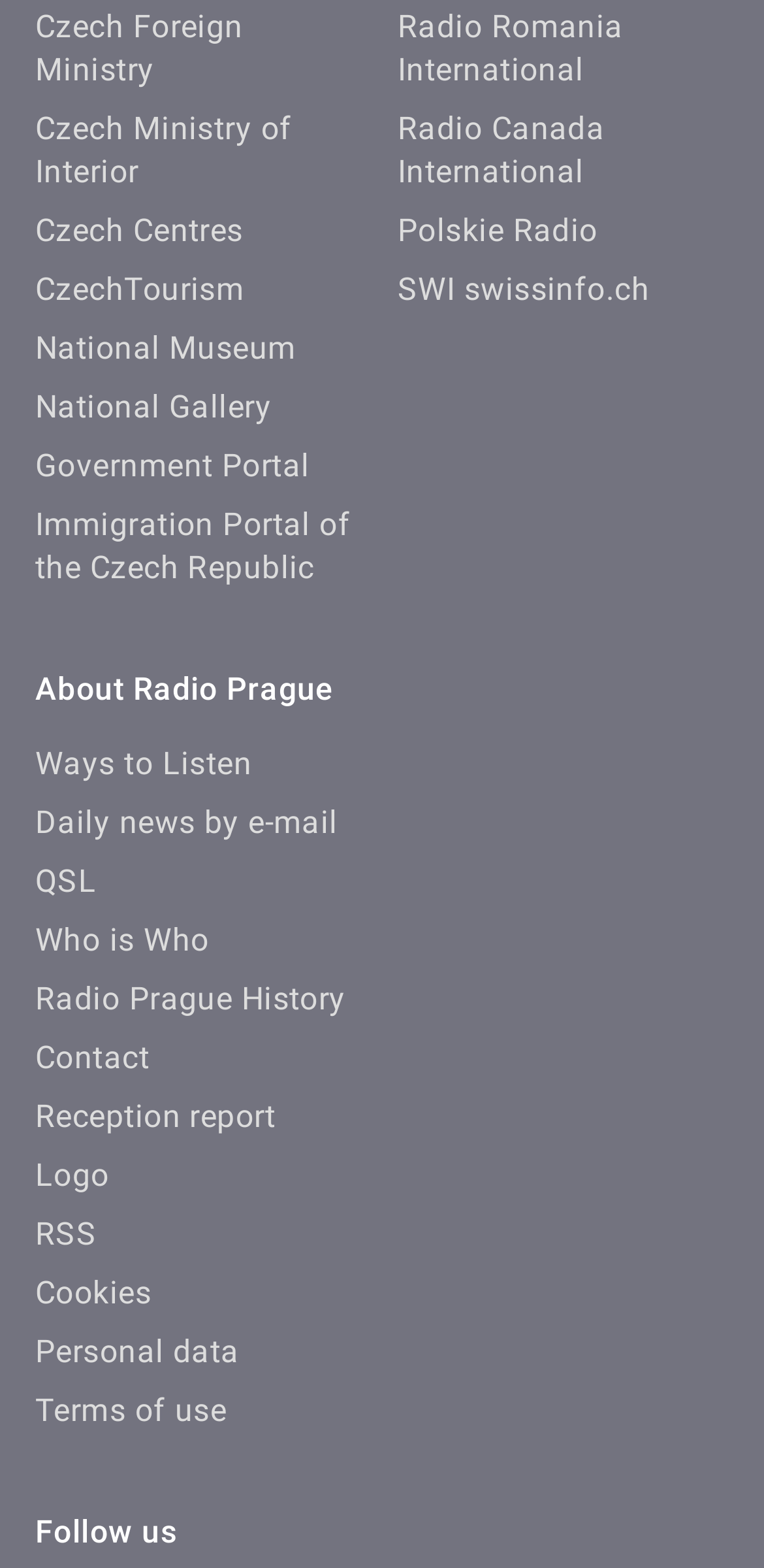Please give a short response to the question using one word or a phrase:
How many links are there in the webpage?

33